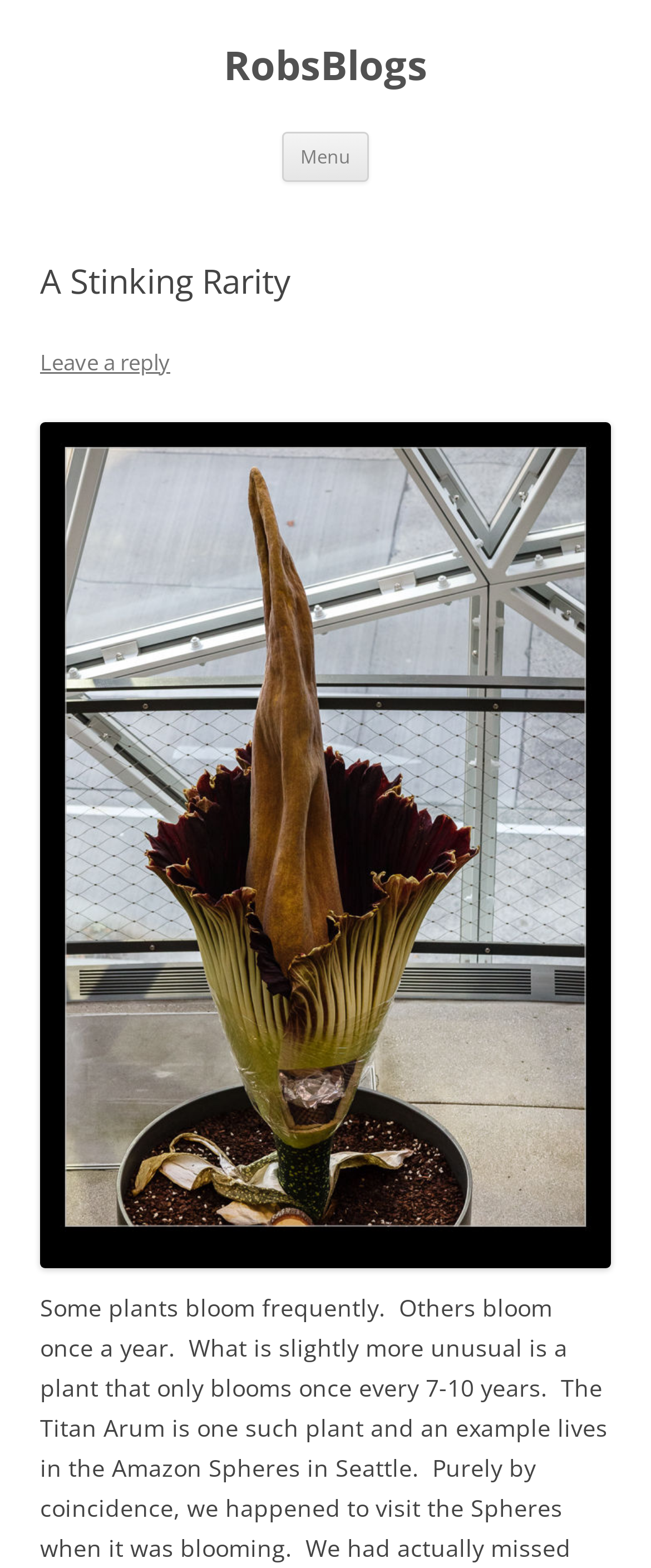Determine the bounding box for the UI element that matches this description: "Leave a reply".

[0.062, 0.221, 0.262, 0.24]